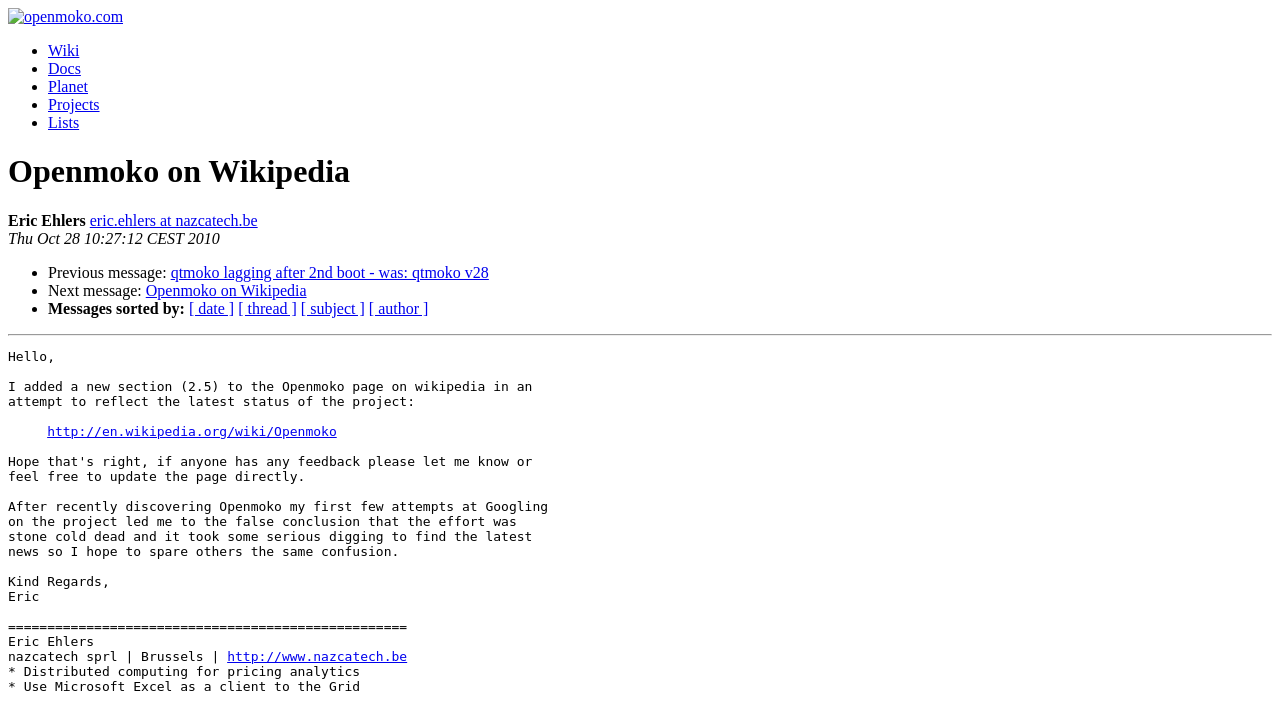Please provide a detailed answer to the question below by examining the image:
How many links are there in the 'Messages sorted by:' section?

The 'Messages sorted by:' section contains four link elements: '[ date ]', '[ thread ]', '[ subject ]', and '[ author ]', which can be found at the bottom of the webpage.